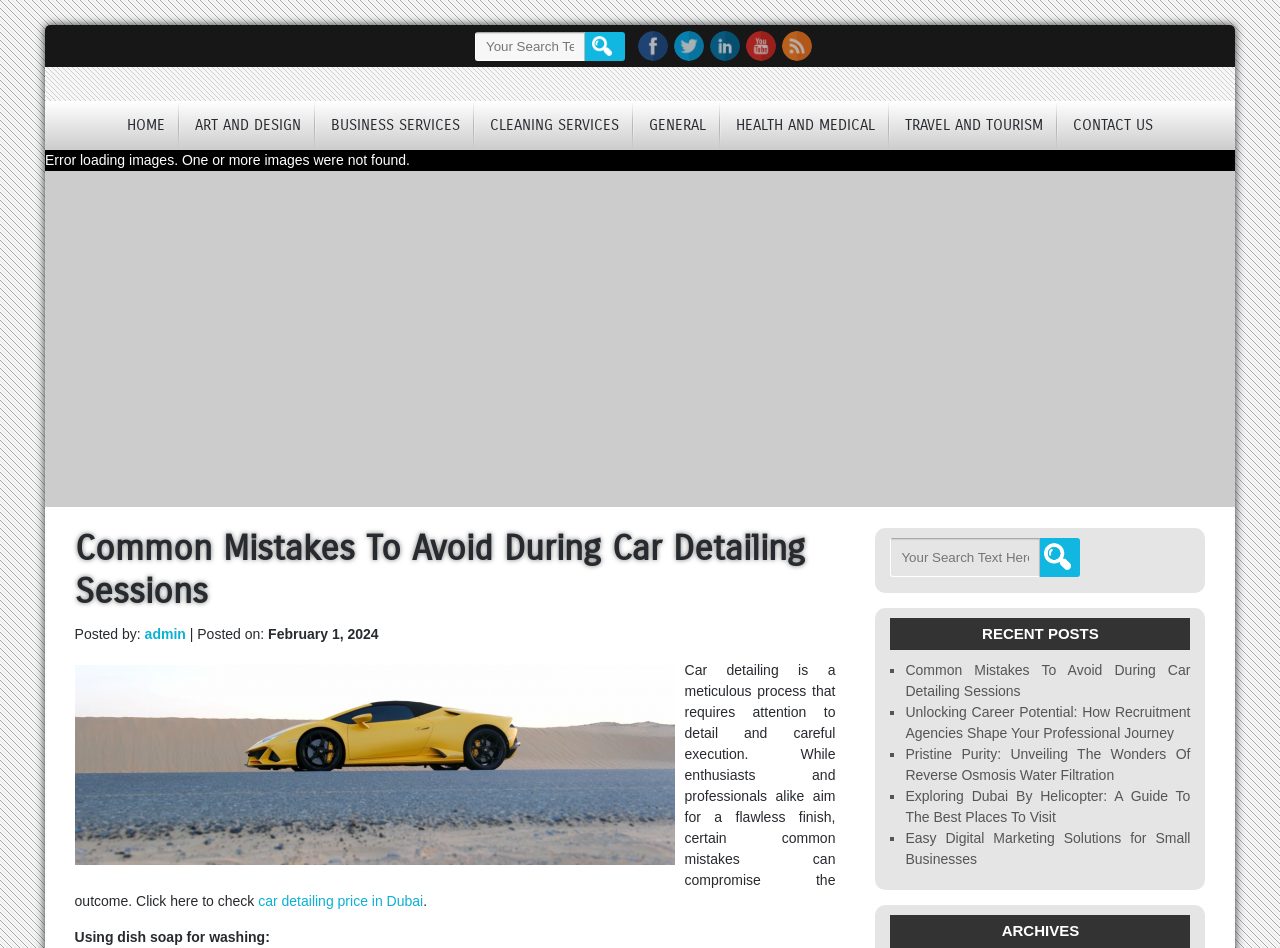Based on the element description "name="submit" value="Search"", predict the bounding box coordinates of the UI element.

[0.809, 0.567, 0.844, 0.608]